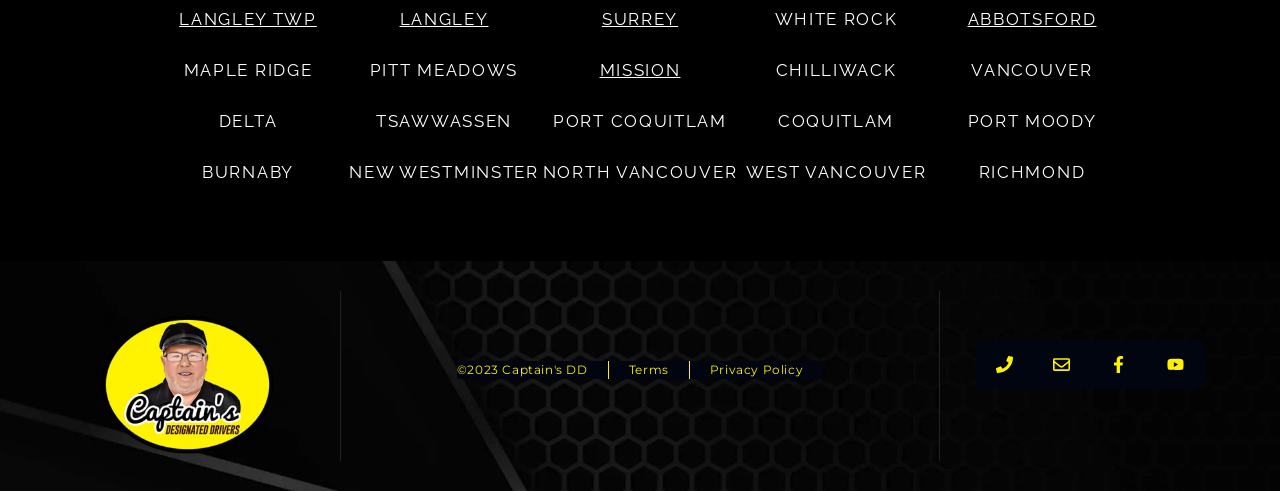Please find the bounding box coordinates for the clickable element needed to perform this instruction: "click on LANGLEY TWP".

[0.14, 0.019, 0.248, 0.06]